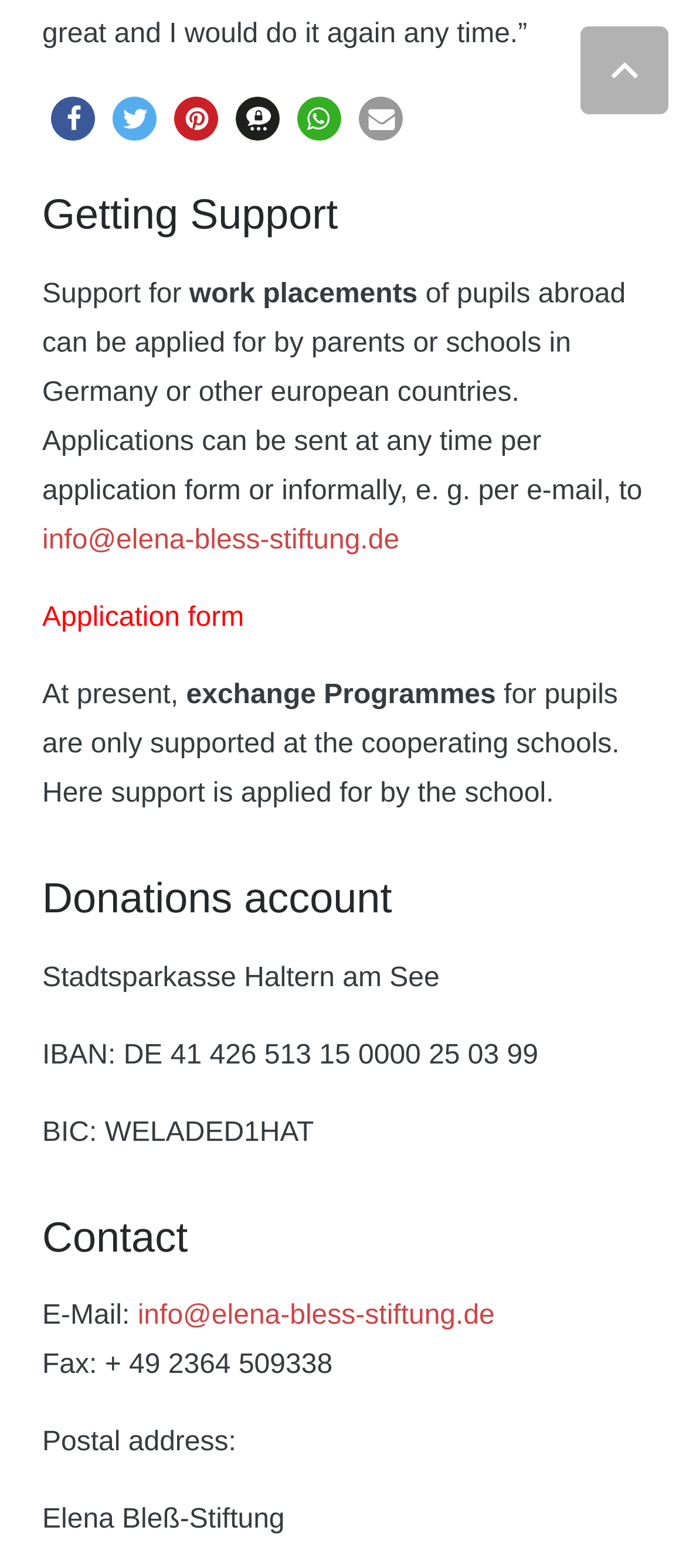Based on the image, provide a detailed and complete answer to the question: 
What type of support is mentioned for pupils abroad?

The webpage mentions that support for work placements of pupils abroad can be applied for by parents or schools in Germany or other European countries. This is stated in the paragraph under the 'Getting Support' heading.